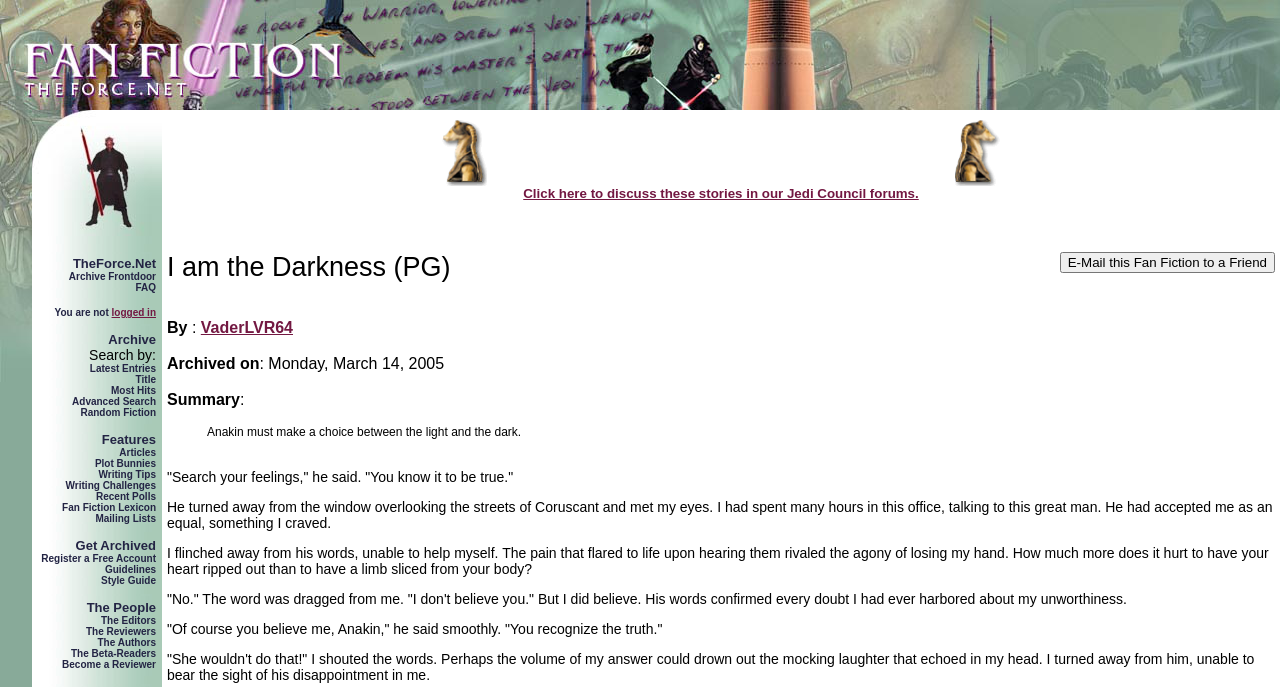Based on the visual content of the image, answer the question thoroughly: What is the name of the fan fiction story?

The name of the fan fiction story can be found in the table cell with the text 'I am the Darkness (PG)'. This table cell is located in the second layout table, which is nested inside the first layout table.